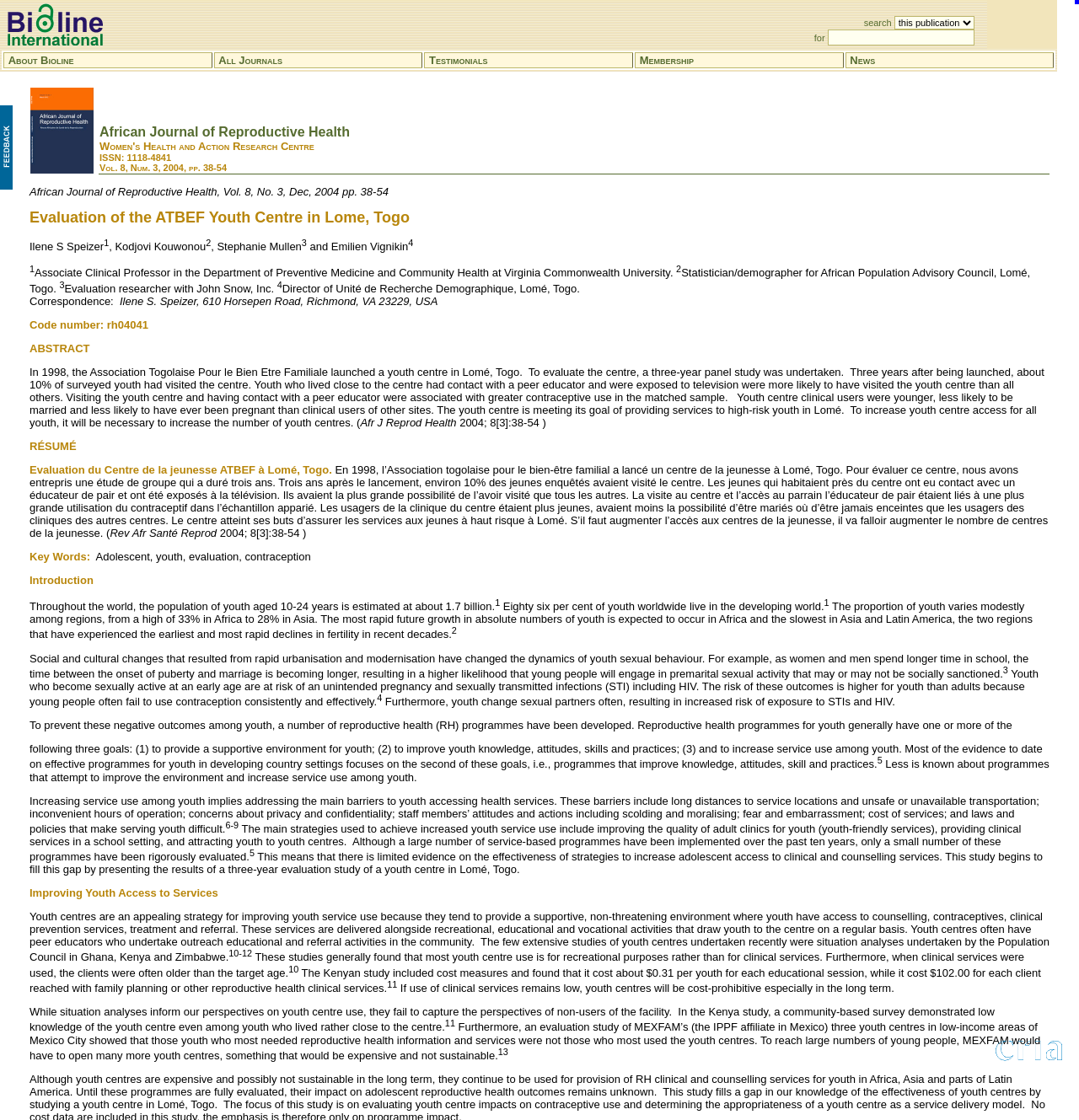What is the volume and number of the journal?
Based on the image content, provide your answer in one word or a short phrase.

Vol. 8, No. 3